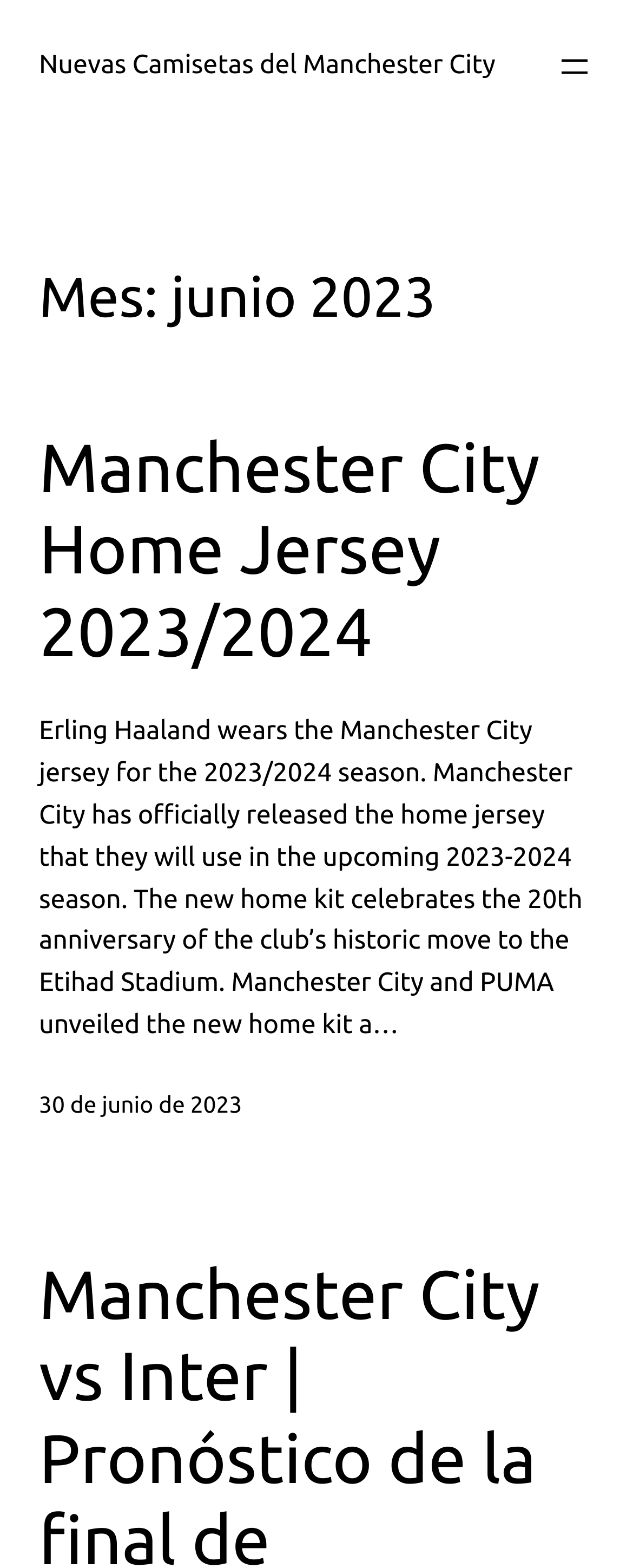Provide a brief response to the question below using a single word or phrase: 
When was the jersey unveiled?

30 de junio de 2023